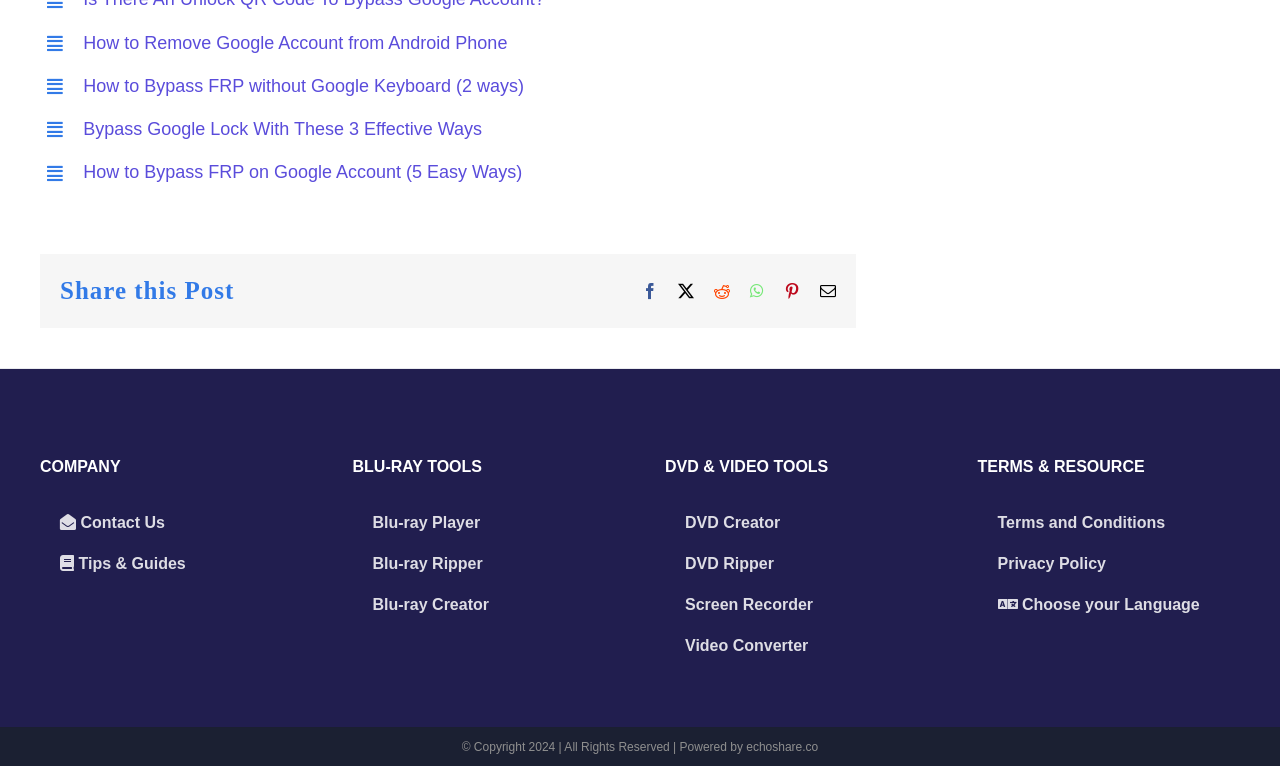How many secondary navigation sections are there?
Use the image to answer the question with a single word or phrase.

4